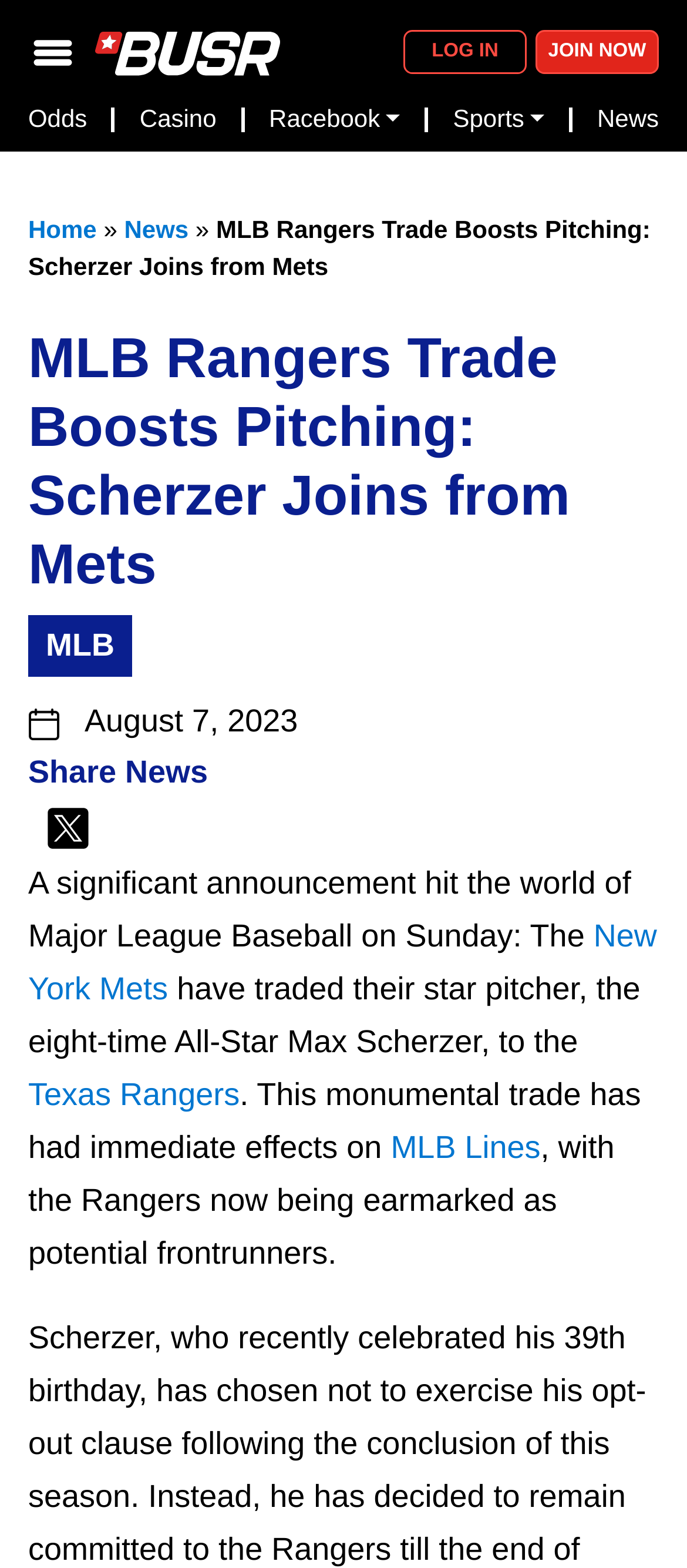Identify the bounding box coordinates for the element you need to click to achieve the following task: "Read the News". Provide the bounding box coordinates as four float numbers between 0 and 1, in the form [left, top, right, bottom].

[0.869, 0.054, 0.959, 0.098]